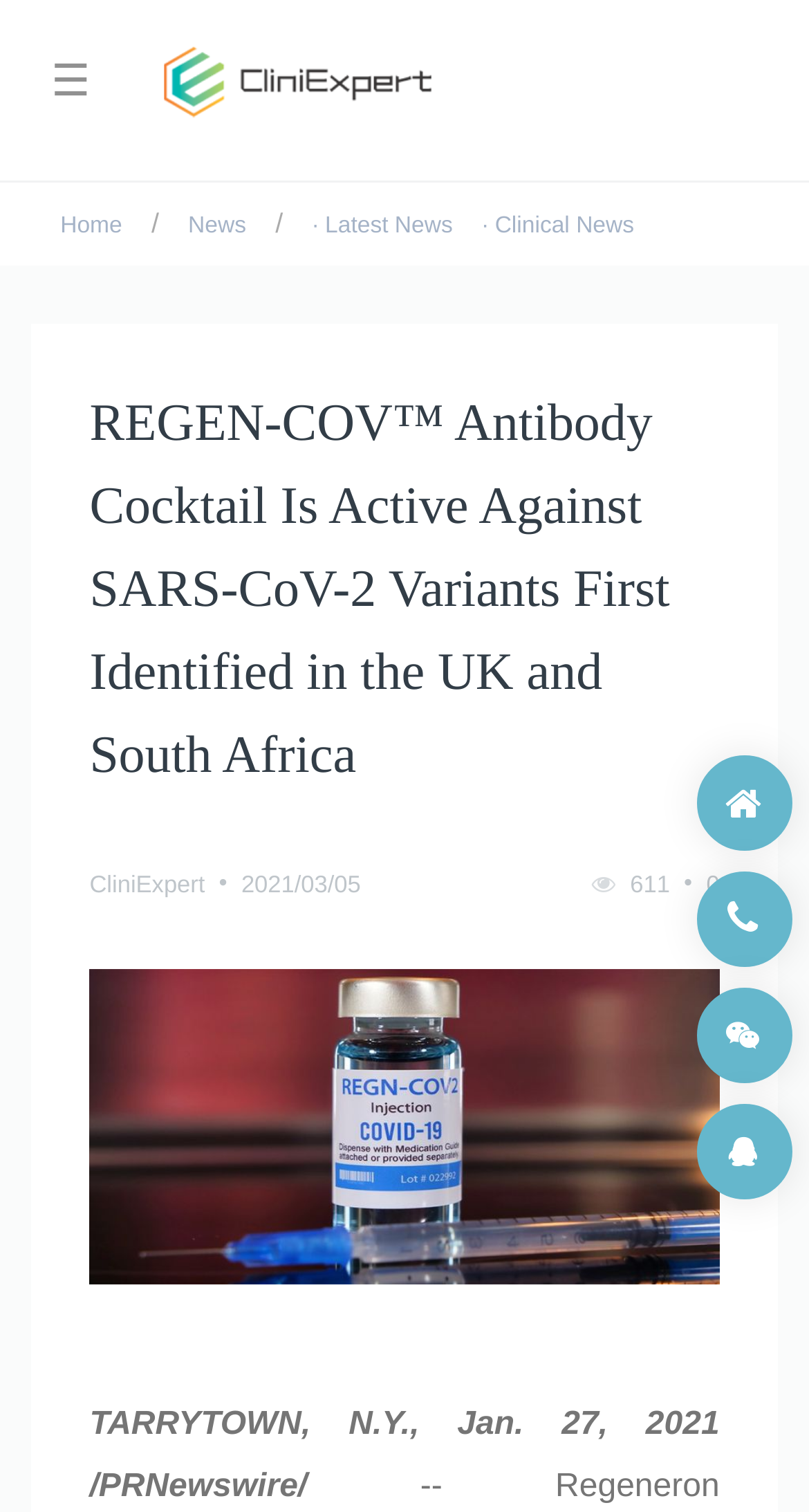What is the date of the news article?
Answer briefly with a single word or phrase based on the image.

2021/03/05